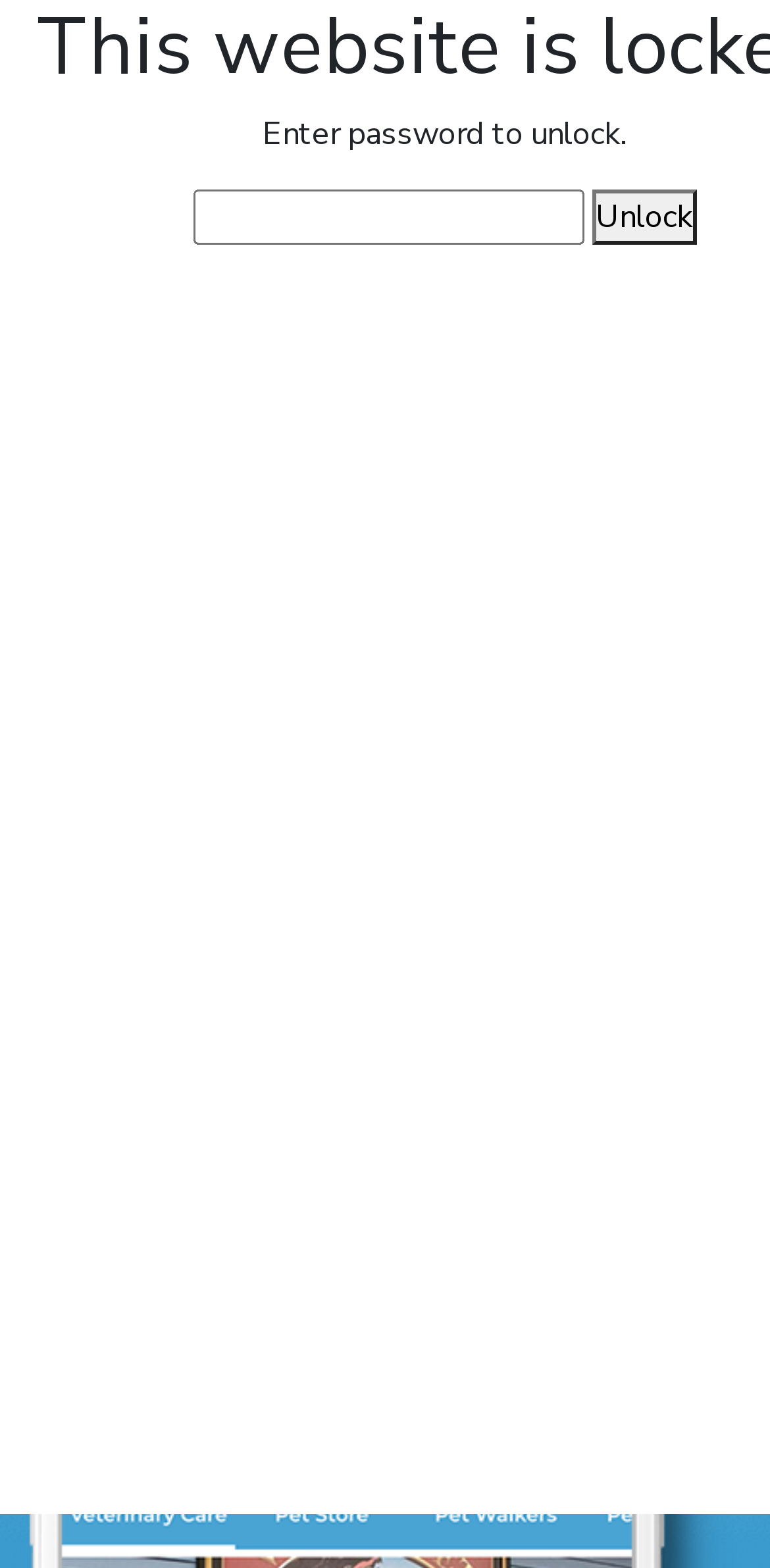Elaborate on the information and visuals displayed on the webpage.

The webpage appears to be a platform for pet owners, with a focus on community building and pet insurance. At the top left, there is a link with an accompanying image, which may be a logo or a navigation element. To the right of this, there is a button labeled "Toggle navigation" that controls a navigation menu.

Below this top section, there is a prominent heading that reads "The Social Network for Pets". This is followed by a paragraph of text that describes the platform's purpose, which is to connect pet owners and allow them to share their experiences with their pets.

Underneath this text, there are two links to download the platform's app, one for iPhone and one for Android, each accompanied by a small image. These links are positioned side by side, with the iPhone link on the left and the Android link on the right.

Further down the page, there is a section that appears to be related to login or account access. There is a text box where users can enter a password, accompanied by a button labeled "Unlock". Above this, there is a message that reads "Enter password to unlock."

Finally, at the bottom right of the page, there is another link with an accompanying image, which may be a call to action or a promotional element.